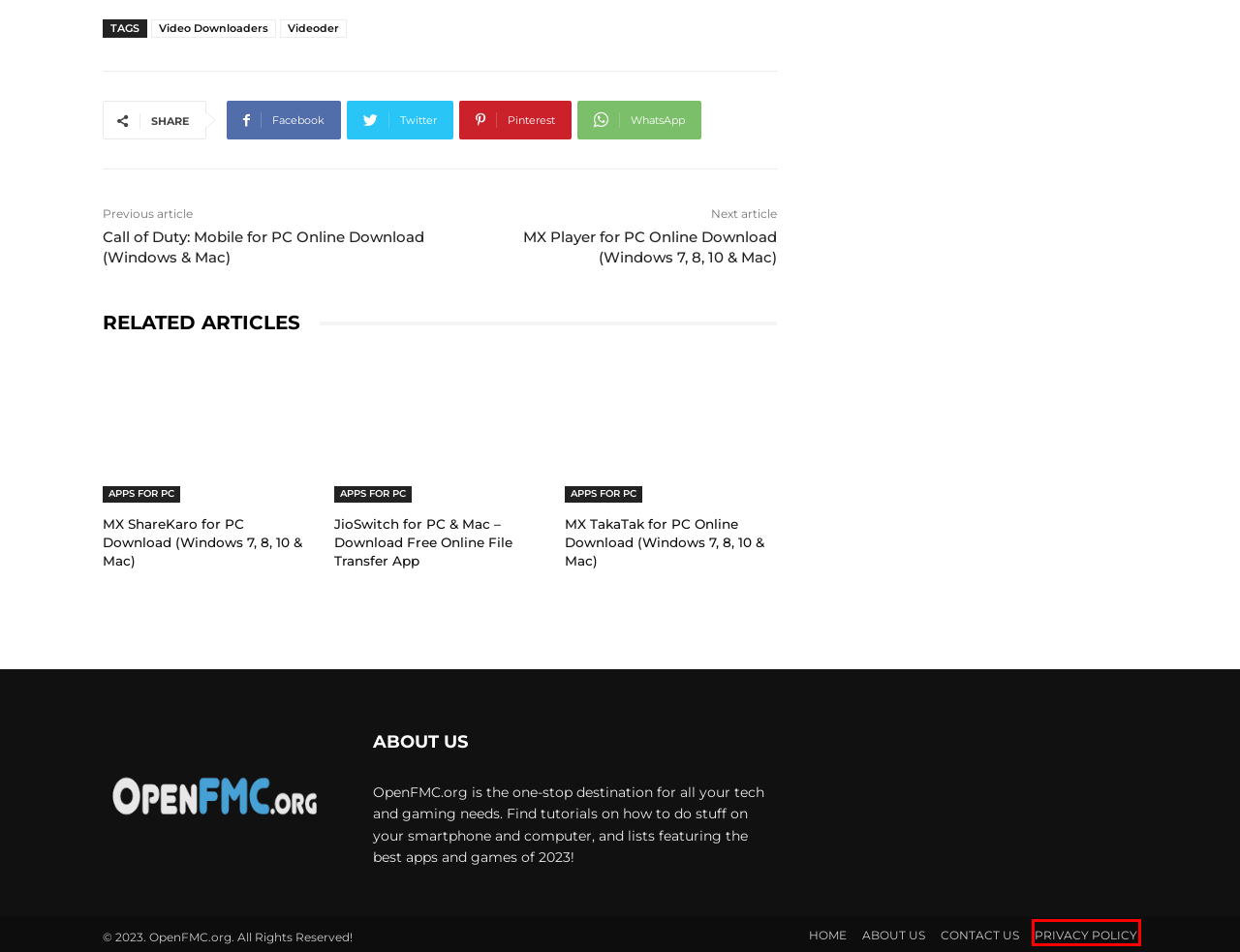Review the screenshot of a webpage which includes a red bounding box around an element. Select the description that best fits the new webpage once the element in the bounding box is clicked. Here are the candidates:
A. About Us
B. MX Player for PC Online Download (Windows 7, 8, 10 & Mac)
C. Contact Us
D. Privacy Policy
E. Videoder - OpenFMC
F. MX TakaTak for PC Online Download (Windows 7, 8, 10 & Mac)
G. Call of Duty: Mobile for PC Online Download (Windows & Mac)
H. Video Downloaders - OpenFMC

D